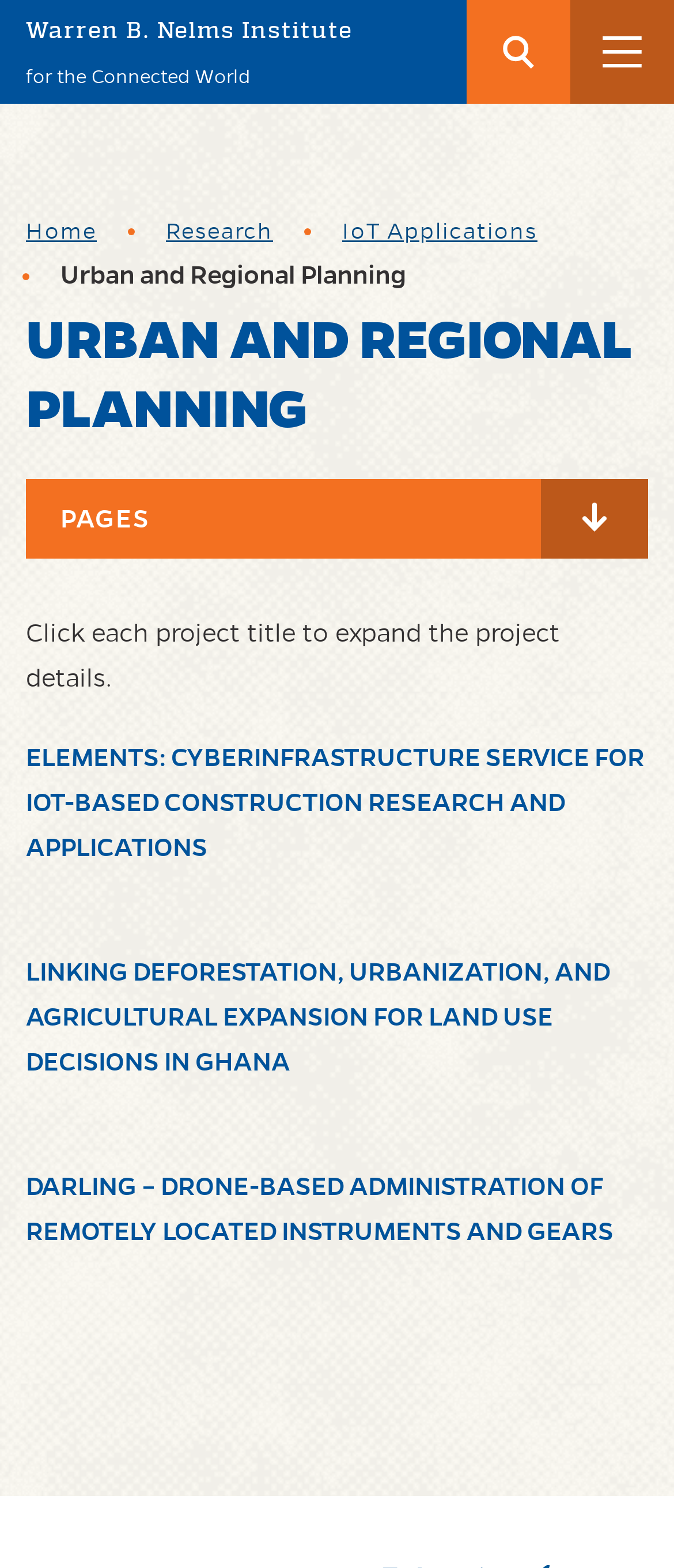How many 'Details' sections are there?
Use the information from the screenshot to give a comprehensive response to the question.

I counted the 'Details' sections in the webpage, which are located below the 'Content Header' section. There are three 'Details' sections in total, each containing a project title and a 'DisclosureTriangle' element.